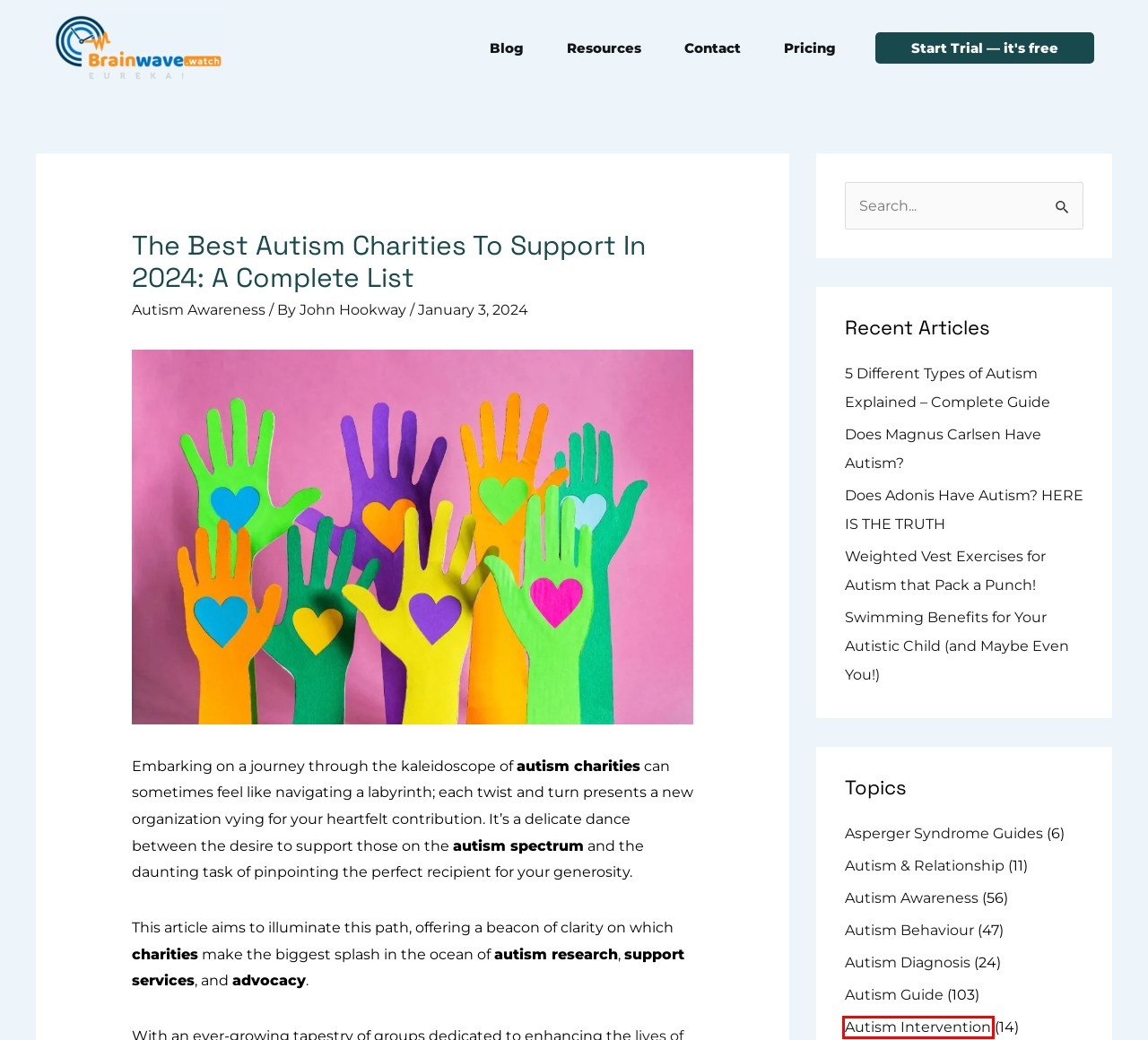You have a screenshot showing a webpage with a red bounding box highlighting an element. Choose the webpage description that best fits the new webpage after clicking the highlighted element. The descriptions are:
A. Resources for Special Needs Children - Brainwave Watch
B. Autism Behaviour Archives - Brainwave Watch
C. Brainwave Watch - Smartwatch For Special Need Kids
D. Autism Intervention Archives - Brainwave Watch
E. Contact - Brainwave Watch
F. Swimming Benefits for Your Autistic Child (and Maybe Even You!)
G. Brainwave Free Trial - Brainwave Watch
H. John Hookway - CEO of Brainwave Watch

D